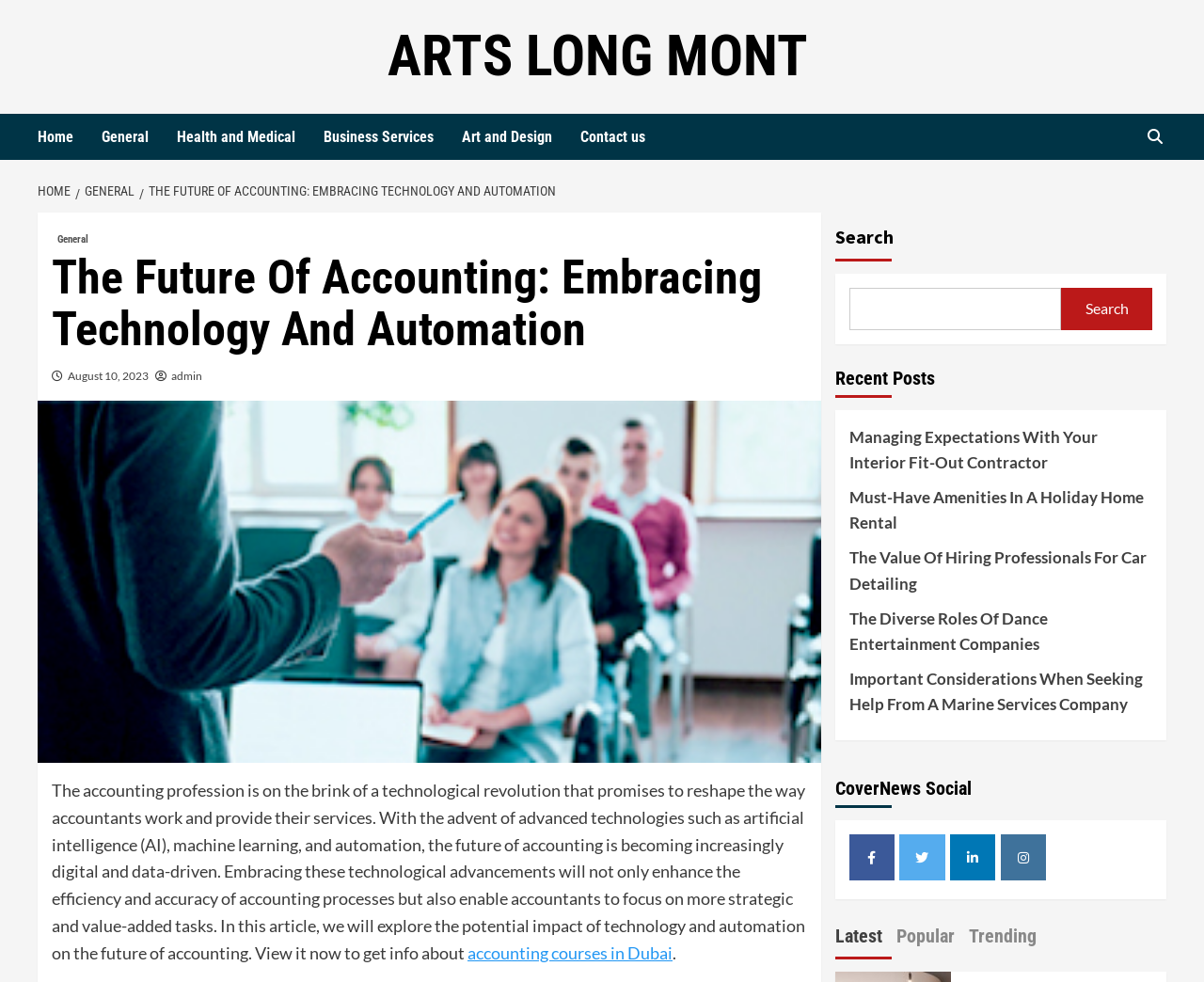Find and specify the bounding box coordinates that correspond to the clickable region for the instruction: "Visit the Facebook page".

[0.705, 0.85, 0.743, 0.896]